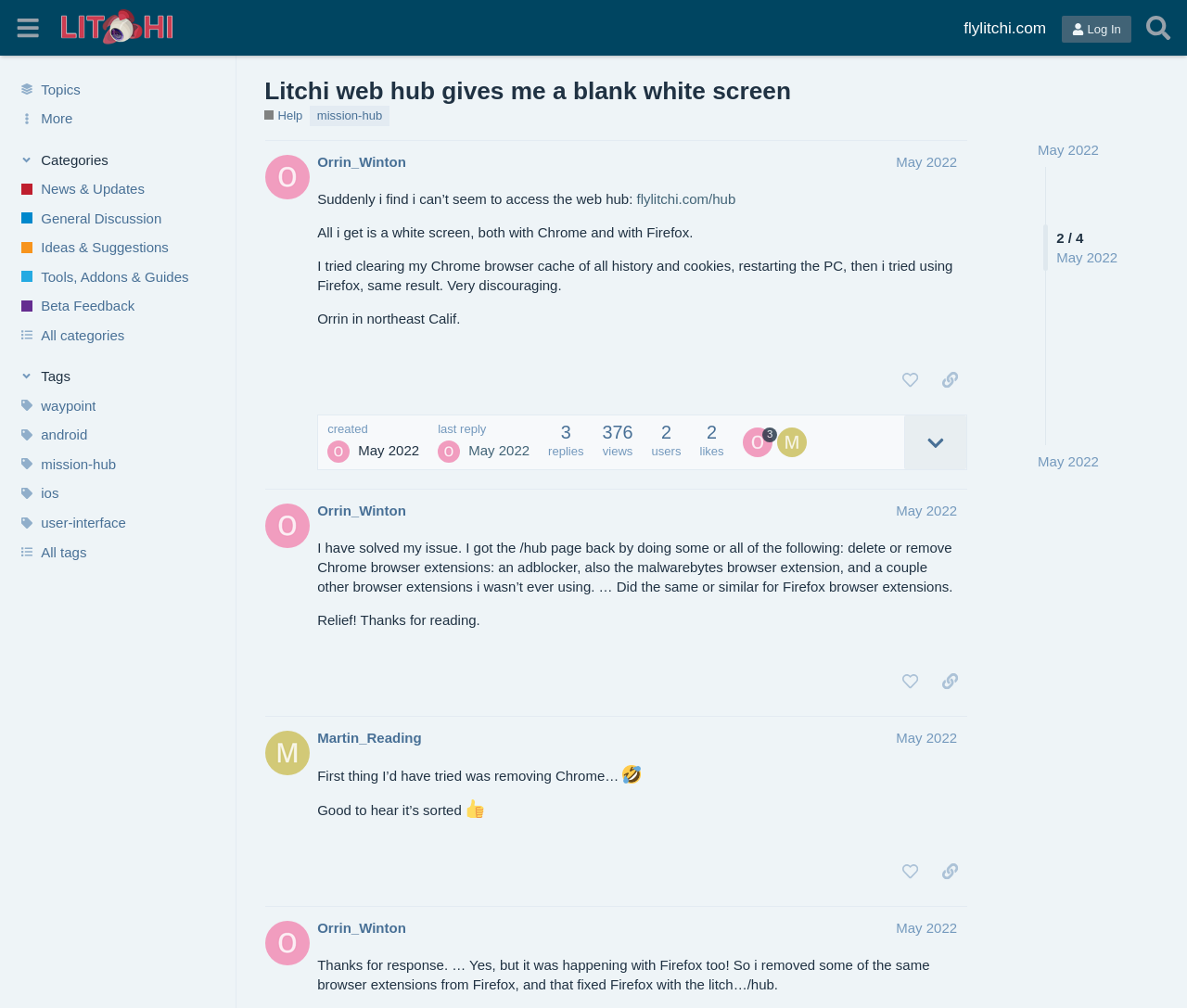Present a detailed account of what is displayed on the webpage.

This webpage is a forum discussion page on the Litchi Forum website. At the top, there is a header section with a button to expand or collapse the sidebar, a link to the Litchi Forum, and a button to log in. On the right side of the header, there are buttons for search and more options.

Below the header, there are several links to different categories, including News & Updates, General Discussion, and Tools, Addons & Guides. Each category has an associated image.

The main content of the page is a discussion thread about a user's issue with accessing the Litchi web hub. The thread is titled "Litchi web hub gives me a blank white screen" and has several posts from users. The first post, by Orrin_Winton, describes the issue and asks for help. The post includes a link to the affected website, flylitchi.com/hub.

Below the first post, there are several buttons to interact with the post, including a like button, a button to copy a link to the post, and a button to reply. There are also indicators showing the number of replies, views, users, and likes for the post.

The page also displays the date and time of each post, as well as the username of the poster. There are several other posts in the thread, including a reply from Martin_Reading. The posts are organized in a hierarchical structure, with each post indented below the one it is responding to.

On the right side of the page, there is a sidebar with links to different tags, including waypoint, android, and mission-hub. Each tag has an associated image. There is also a link to view all tags.

At the bottom of the page, there are pagination links to navigate to other pages of the discussion thread.